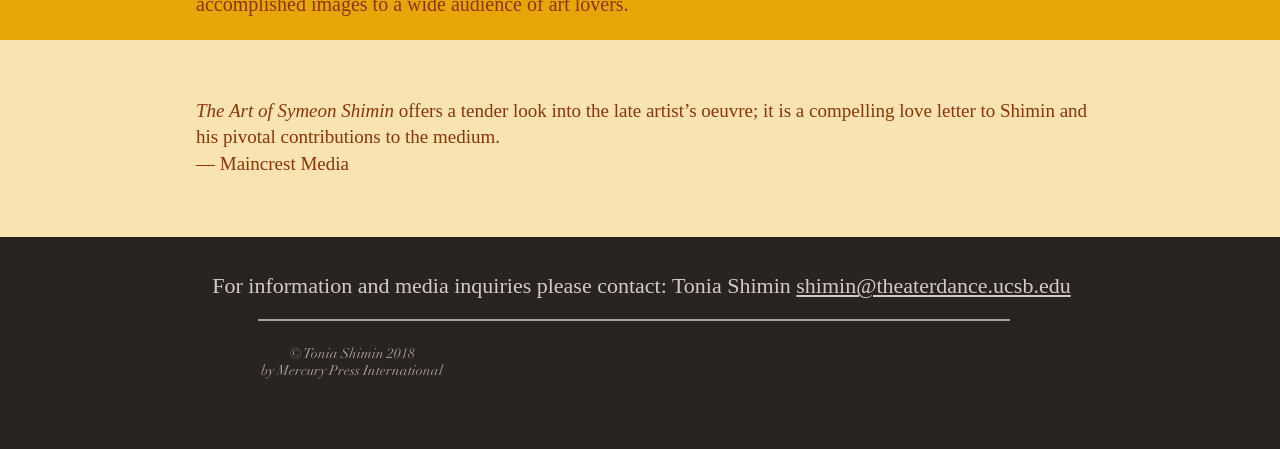Who should be contacted for information and media inquiries?
Provide a concise answer using a single word or phrase based on the image.

Tonia Shimin